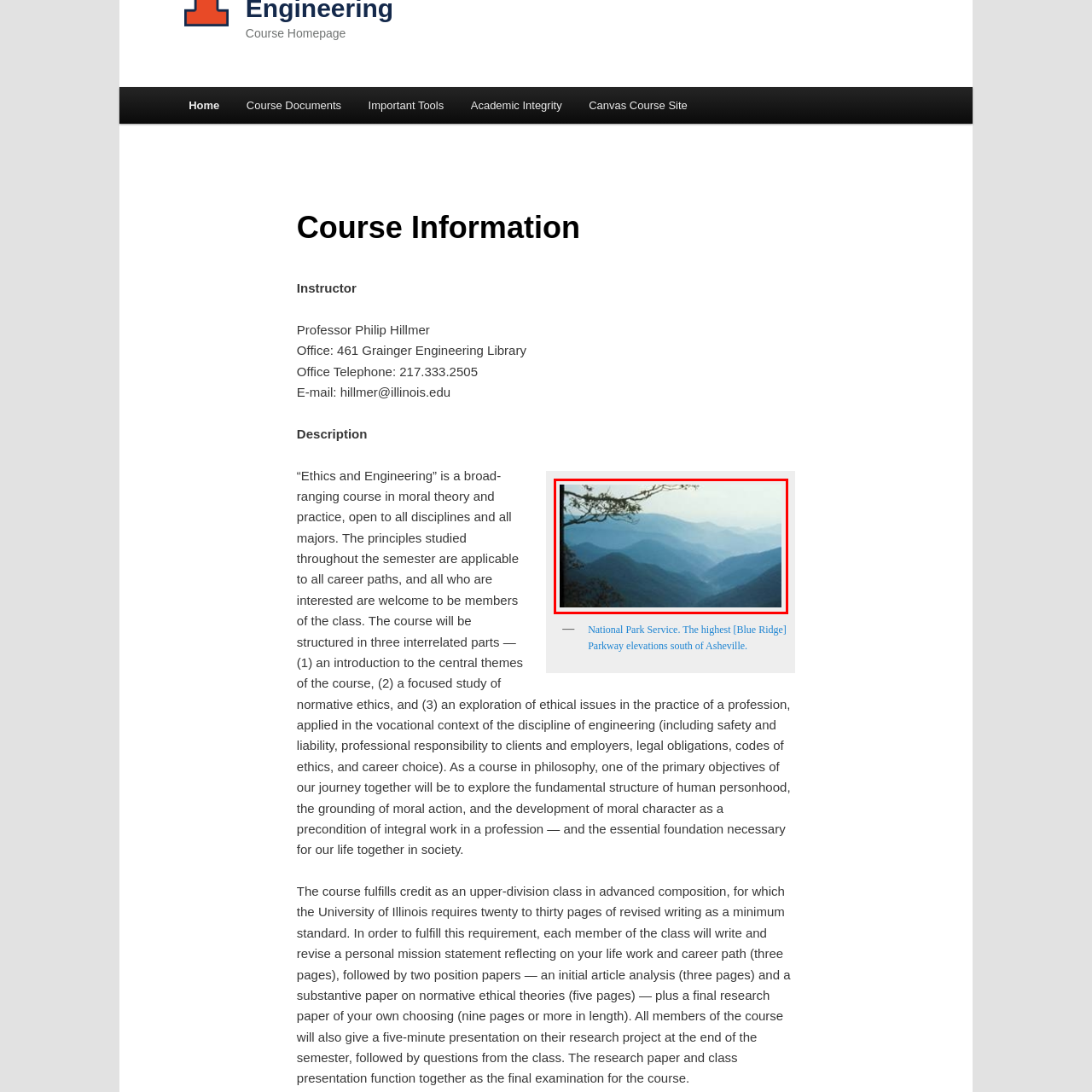Generate a detailed description of the image highlighted within the red border.

The image depicts a serene landscape showcasing the Blue Ridge Parkway, characterized by rolling mountains cloaked in a misty blue hue. The layers of mountains create a sense of depth and tranquility, emphasizing the natural beauty of the region. Overhead, a delicate branch can be seen framing the scene, adding a touch of natural elegance. This captivating view highlights the ethereal qualities of the parkway, inviting viewers to appreciate both the majesty of the mountains and the peaceful ambiance of the environment.